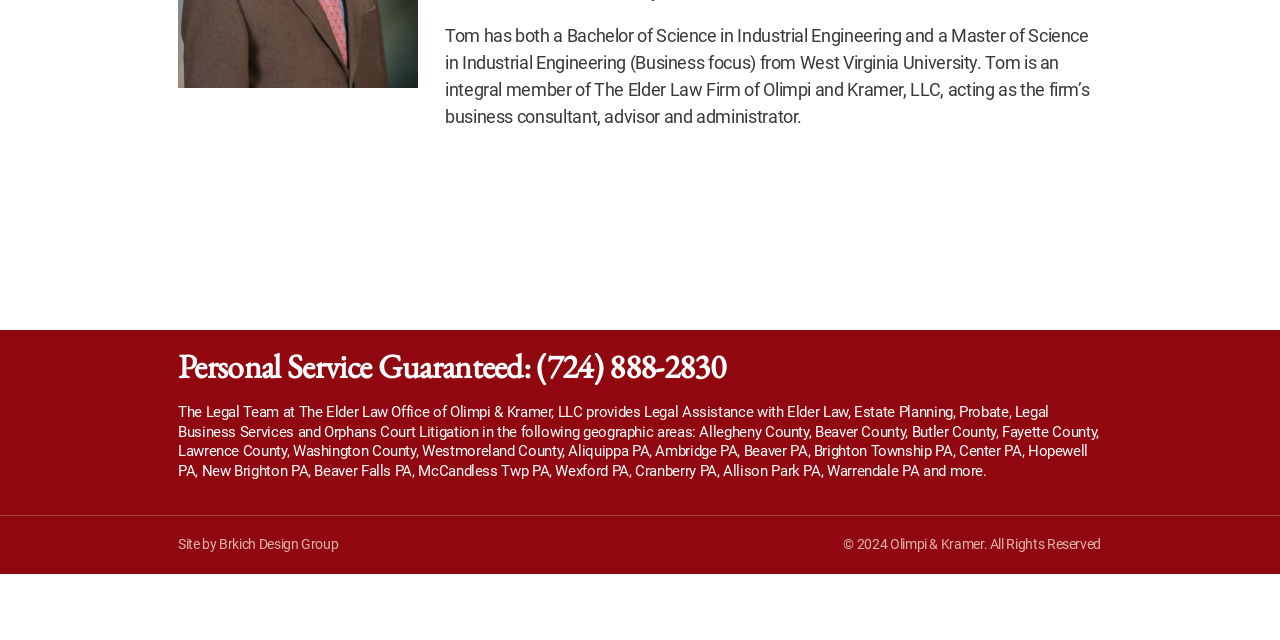Find the bounding box coordinates for the HTML element specified by: "Brkich Design Group".

[0.171, 0.838, 0.264, 0.865]